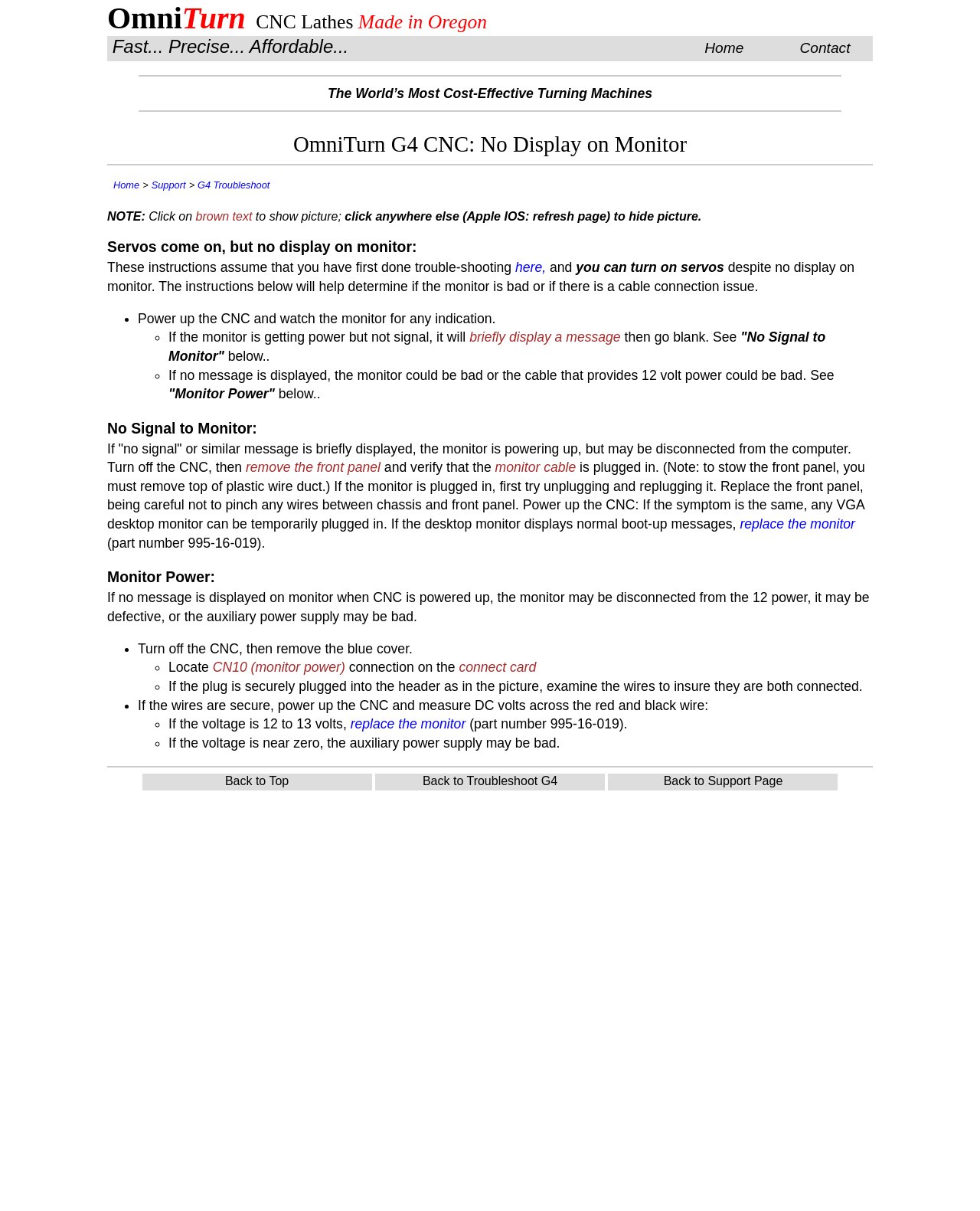What is the purpose of the 'Back to Top' link?
Provide a detailed answer to the question using information from the image.

The 'Back to Top' link is provided at the bottom of the webpage to allow users to quickly navigate back to the top of the page, making it easier to access the main content and headings.